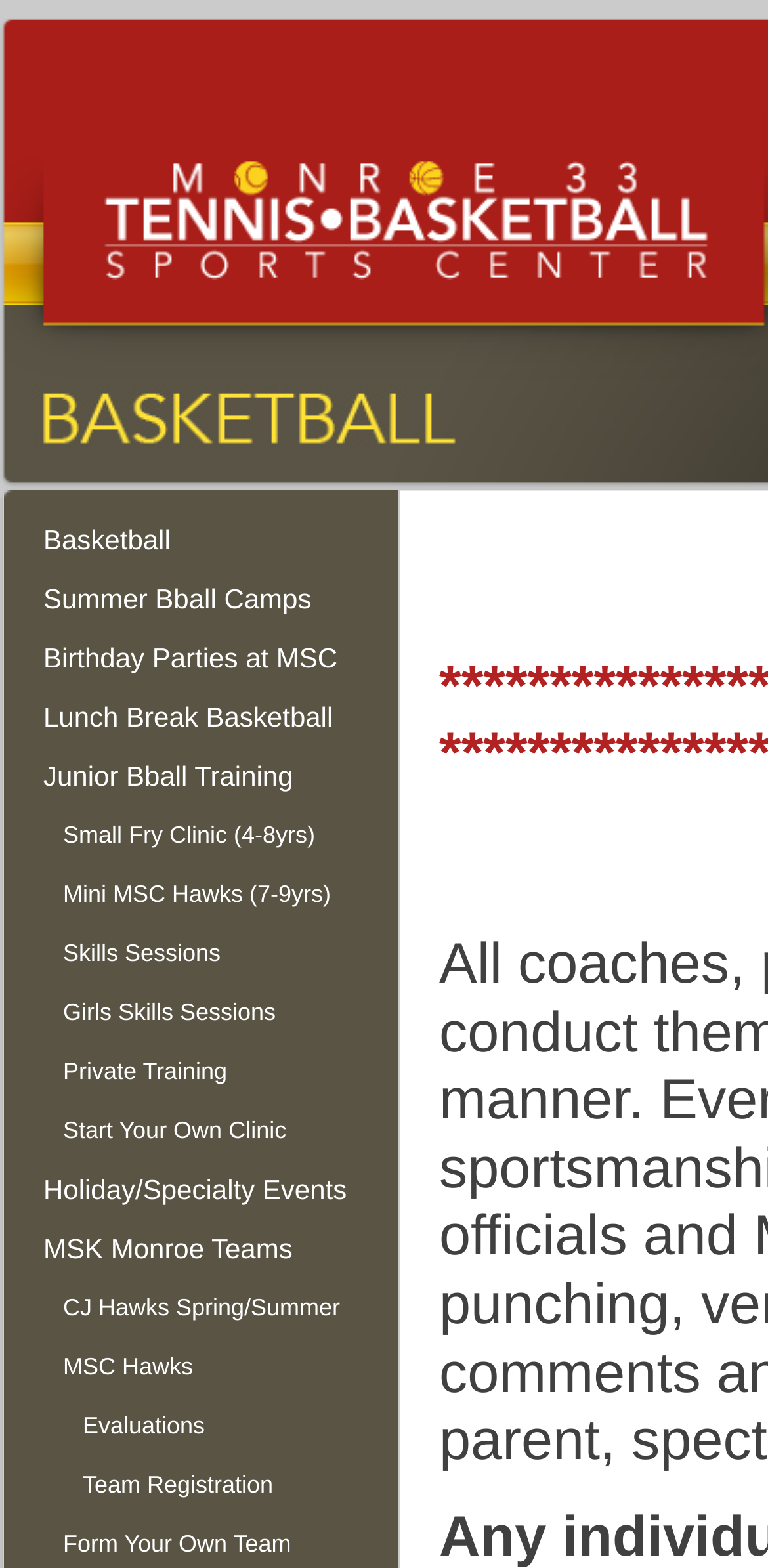What type of events are listed under 'Holiday/Specialty Events'?
Your answer should be a single word or phrase derived from the screenshot.

Special events